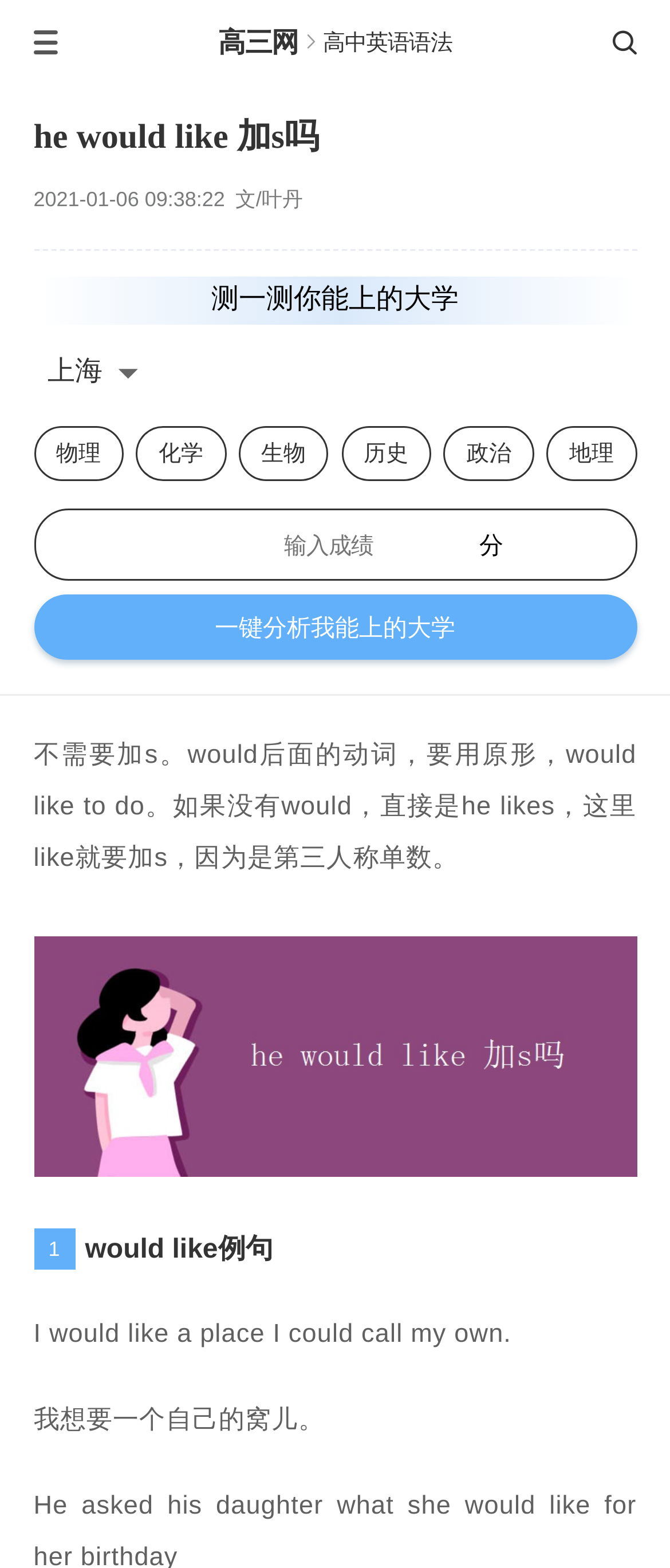What is the purpose of the spin button?
Refer to the image and provide a detailed answer to the question.

The spin button is labeled as '输入成绩', which means input score, and it is likely used to input a score for analysis.